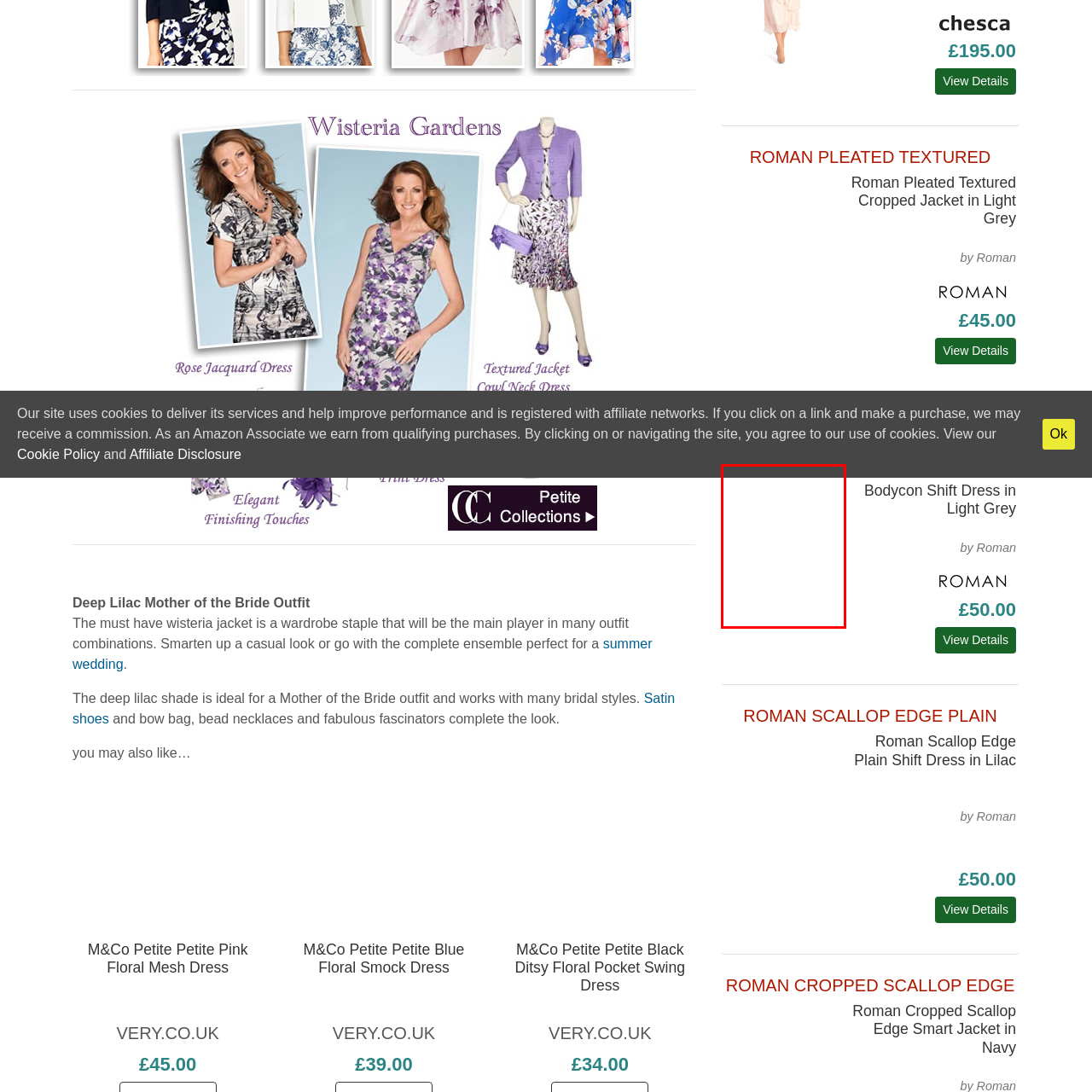Focus your attention on the image enclosed by the red boundary and provide a thorough answer to the question that follows, based on the image details: What type of fit does the dress have?

According to the caption, the dress features a flattering bodycon fit, which means it is designed to fit closely to the body, accentuating the wearer's curves.